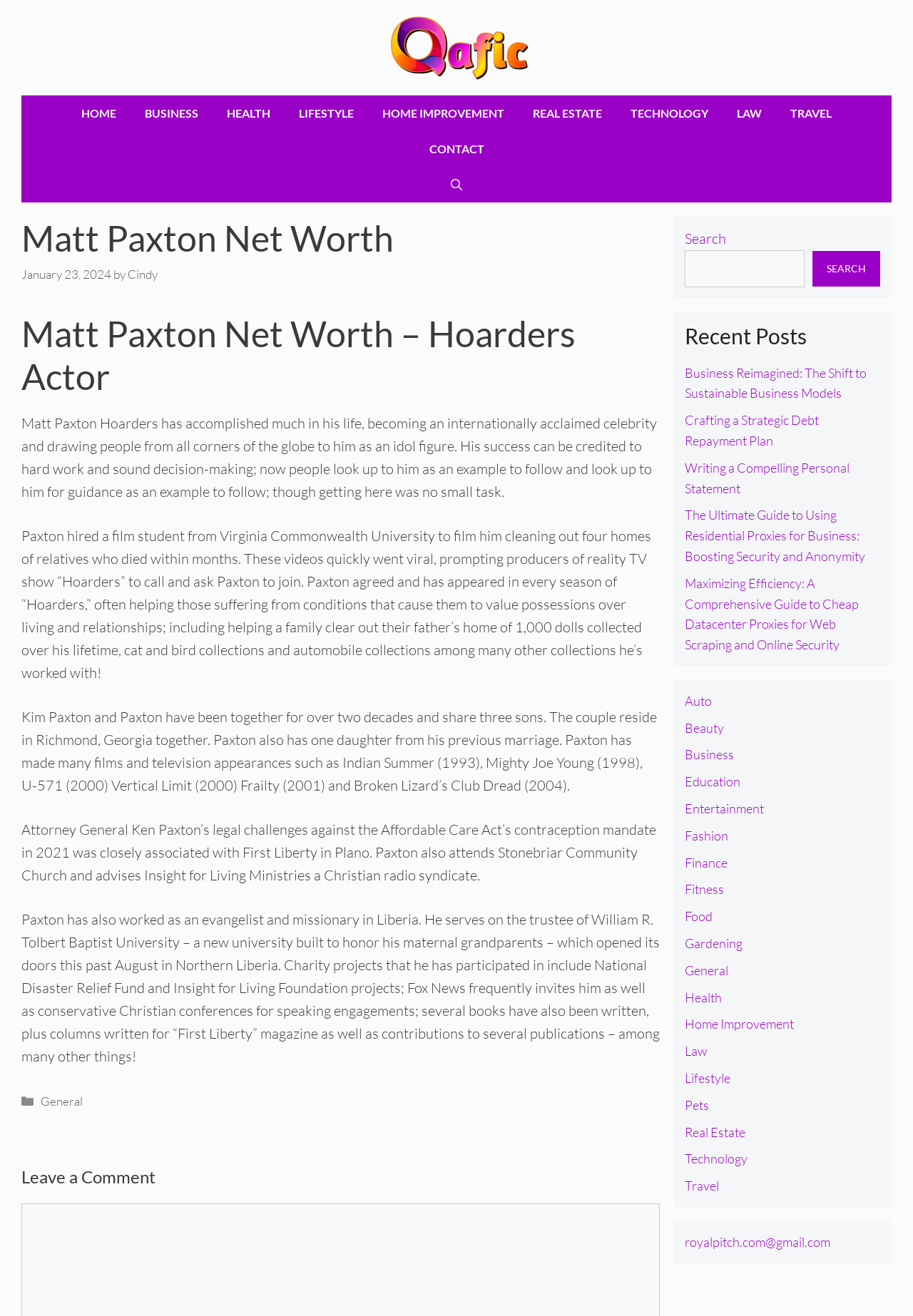Indicate the bounding box coordinates of the element that must be clicked to execute the instruction: "Leave a comment". The coordinates should be given as four float numbers between 0 and 1, i.e., [left, top, right, bottom].

[0.023, 0.887, 0.723, 0.903]